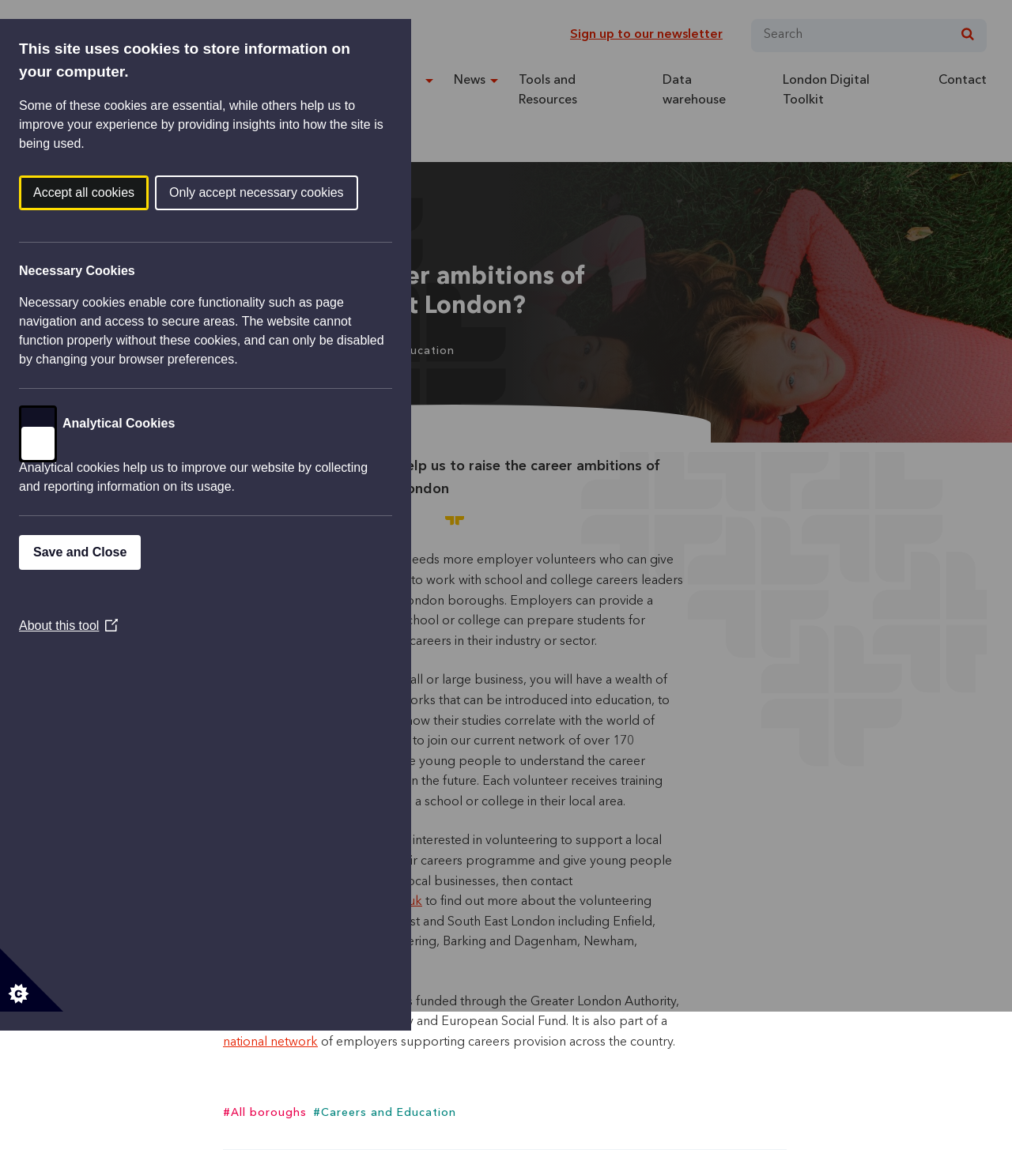Please predict the bounding box coordinates (top-left x, top-left y, bottom-right x, bottom-right y) for the UI element in the screenshot that fits the description: national network

[0.22, 0.881, 0.314, 0.892]